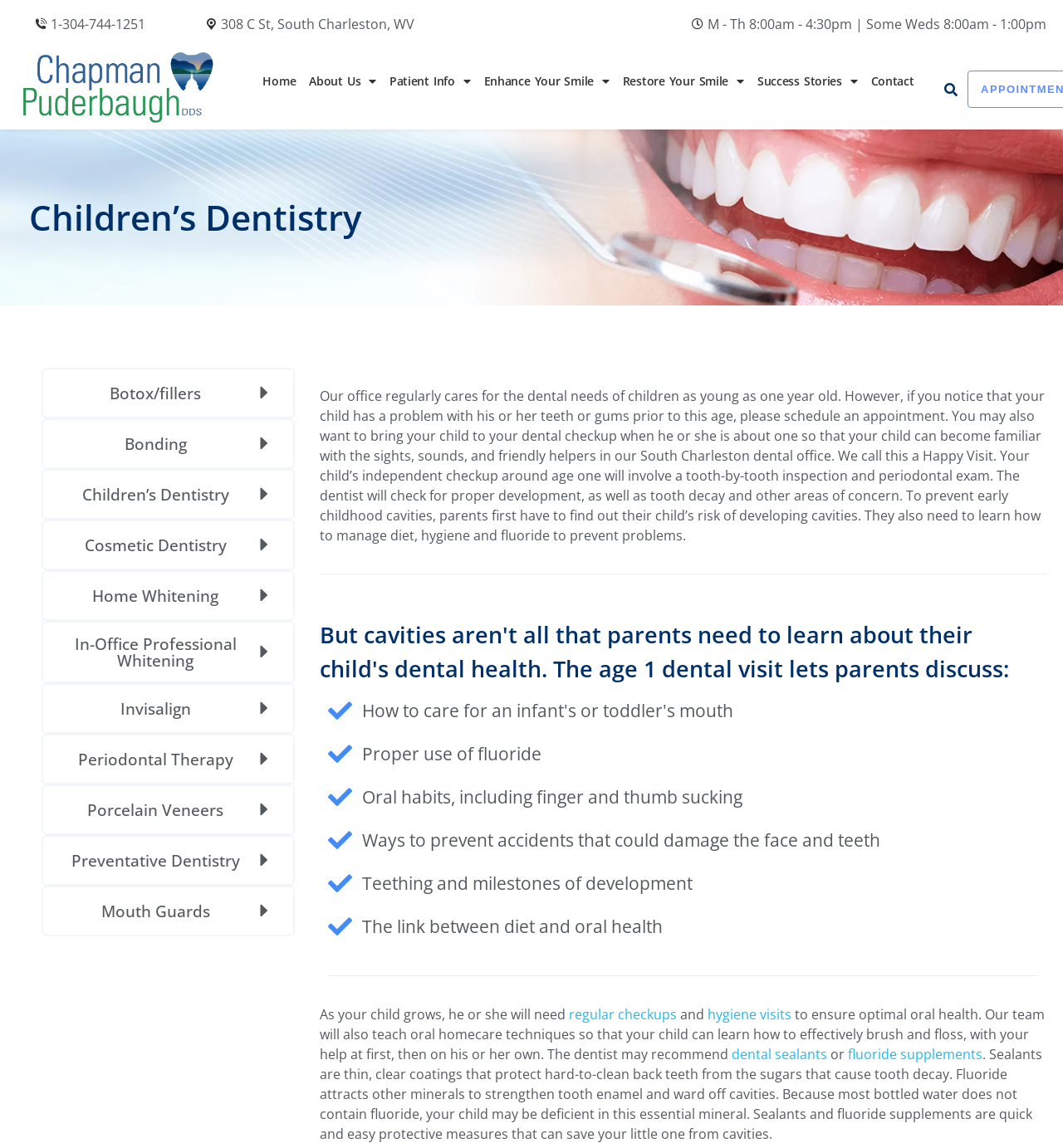Determine the bounding box coordinates for the element that should be clicked to follow this instruction: "Learn about 'Botox/fillers'". The coordinates should be given as four float numbers between 0 and 1, in the format [left, top, right, bottom].

[0.039, 0.32, 0.277, 0.365]